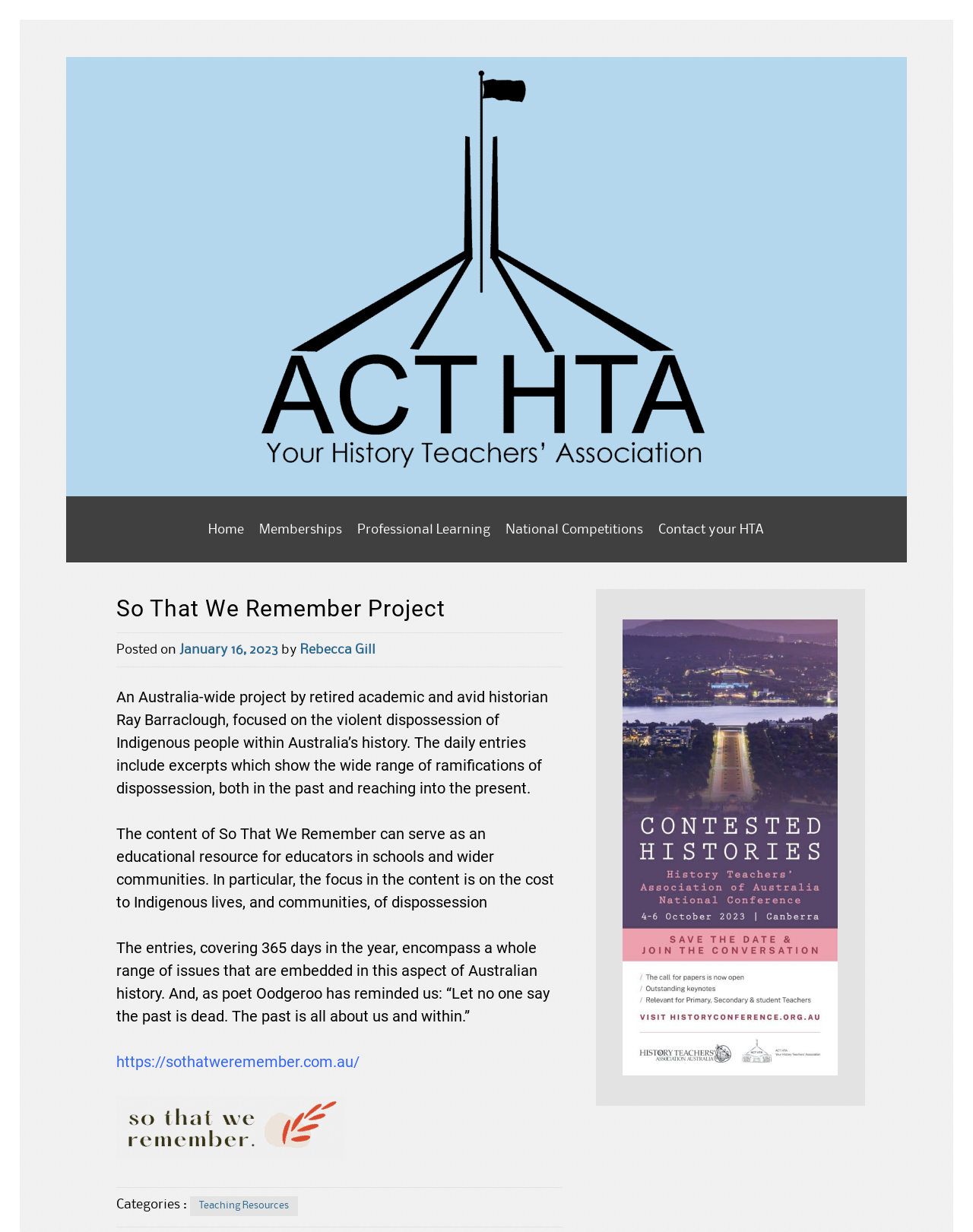Could you specify the bounding box coordinates for the clickable section to complete the following instruction: "Read the post from January 16, 2023"?

[0.185, 0.523, 0.286, 0.533]